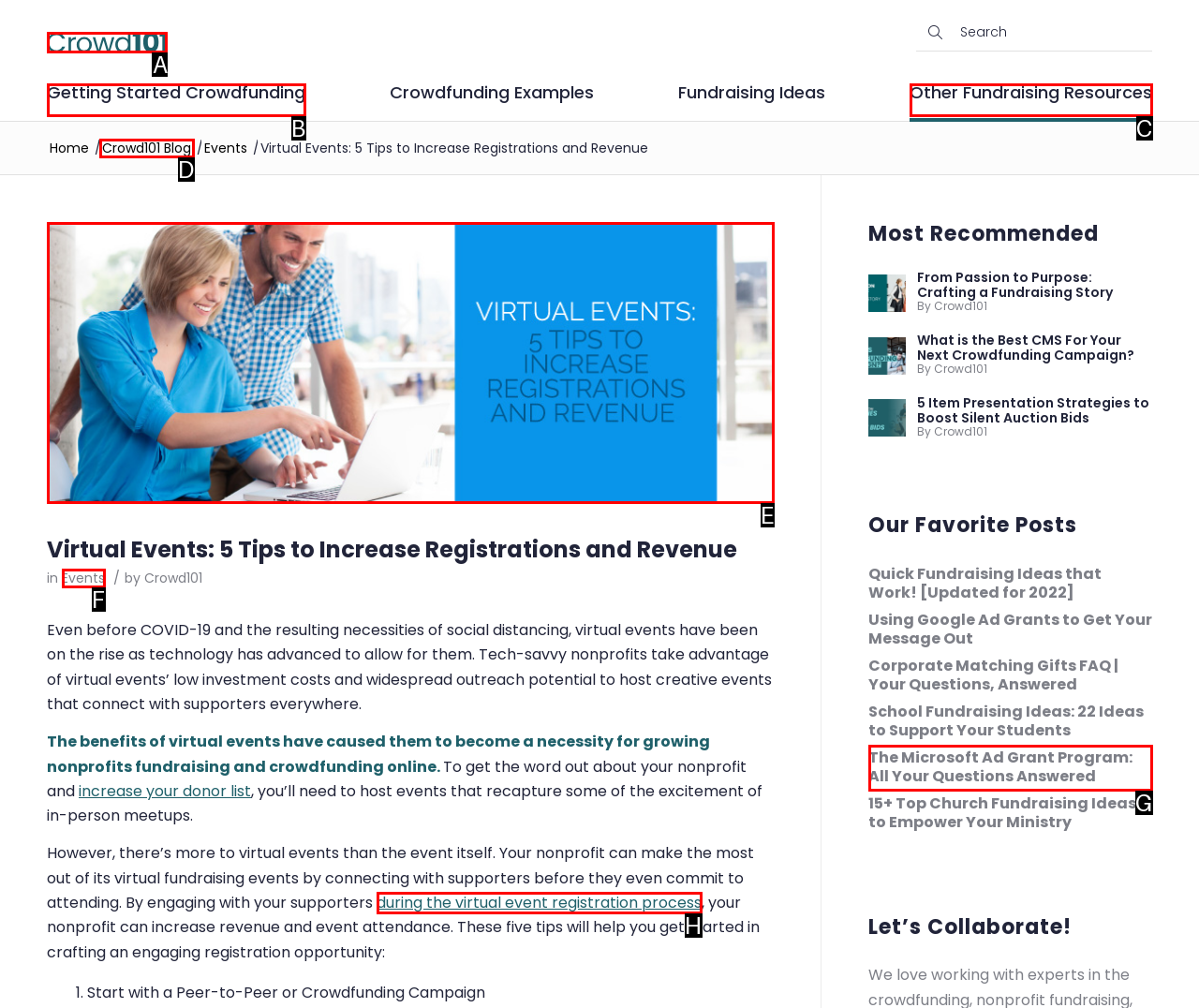Given the description: Getting Started Crowdfunding, identify the matching option. Answer with the corresponding letter.

B